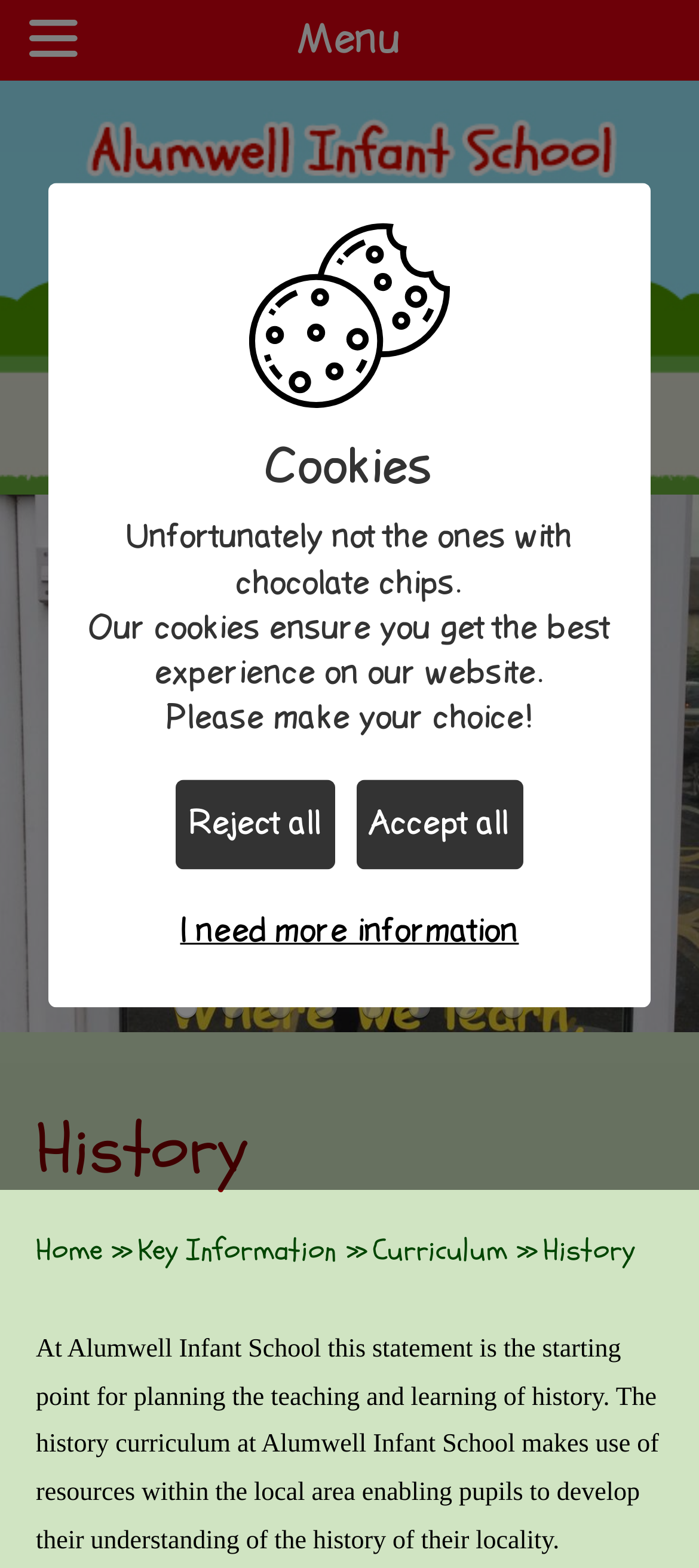What is the function of the 'Customise cookie settings' button?
Please provide a comprehensive answer to the question based on the webpage screenshot.

The 'Customise cookie settings' button is part of the cookie notification section, which allows users to make choices about the cookies used on the website. Clicking this button would likely provide more options for customizing cookie settings, rather than simply accepting or rejecting all cookies.